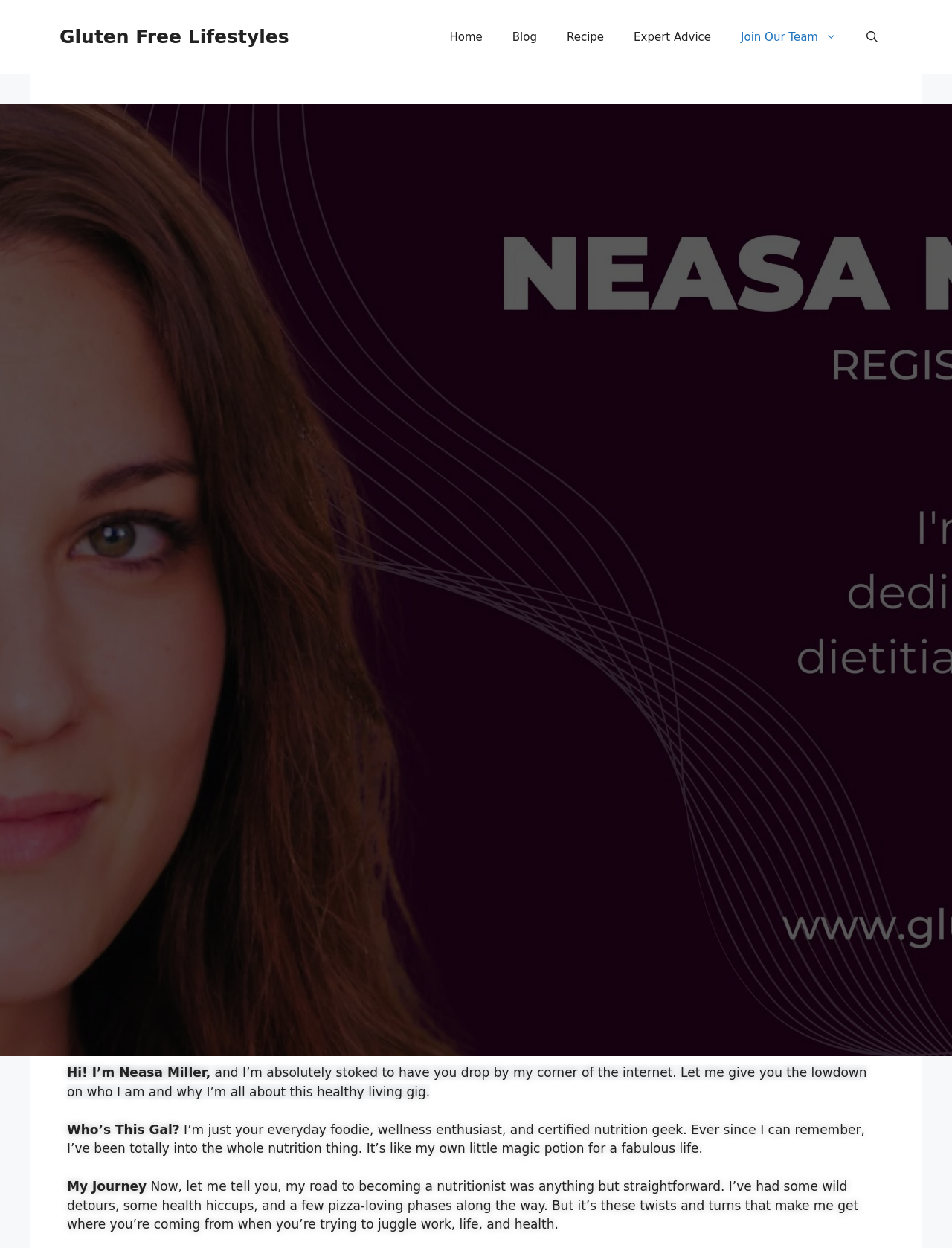Using the information shown in the image, answer the question with as much detail as possible: What is Neasa Miller's attitude towards having visitors on her website?

The webpage has a static text element that says 'I’m absolutely stoked to have you drop by my corner of the internet', which indicates that Neasa Miller is excited and happy to have visitors on her website.